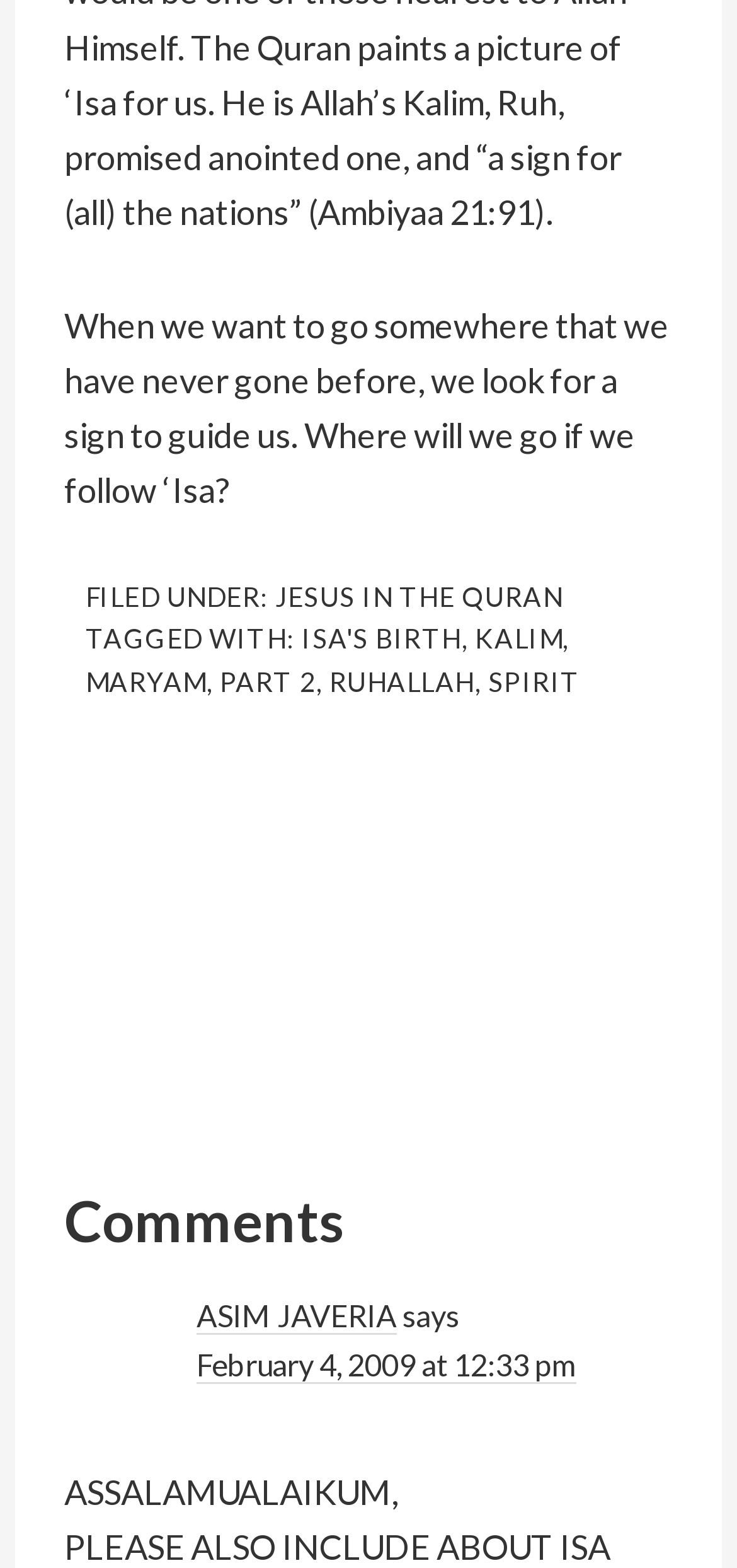Specify the bounding box coordinates of the area to click in order to follow the given instruction: "Click on 'February 4, 2009 at 12:33 pm'."

[0.267, 0.859, 0.782, 0.883]